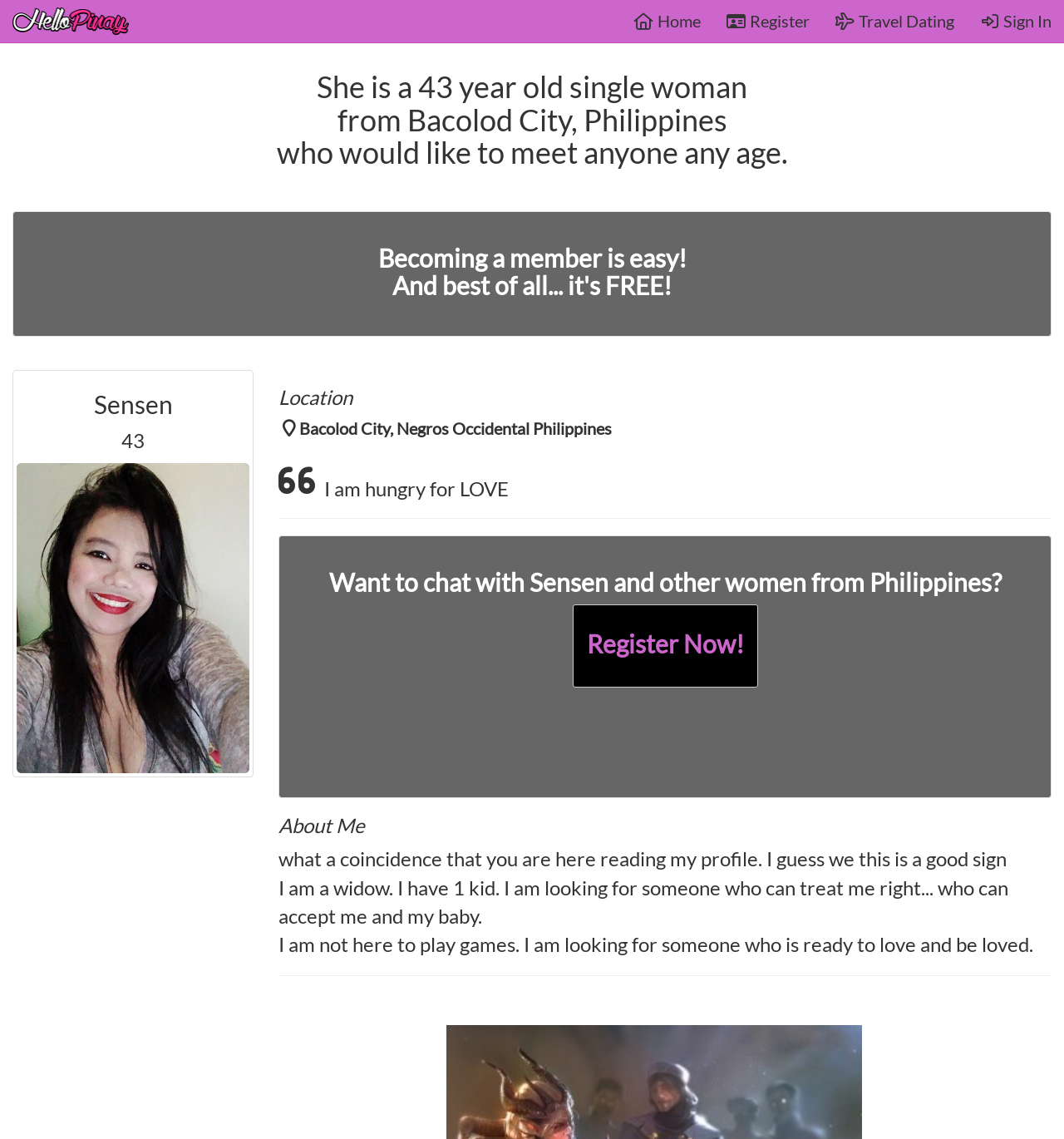Find the bounding box coordinates of the element to click in order to complete the given instruction: "View Sensen's profile picture."

[0.016, 0.407, 0.234, 0.679]